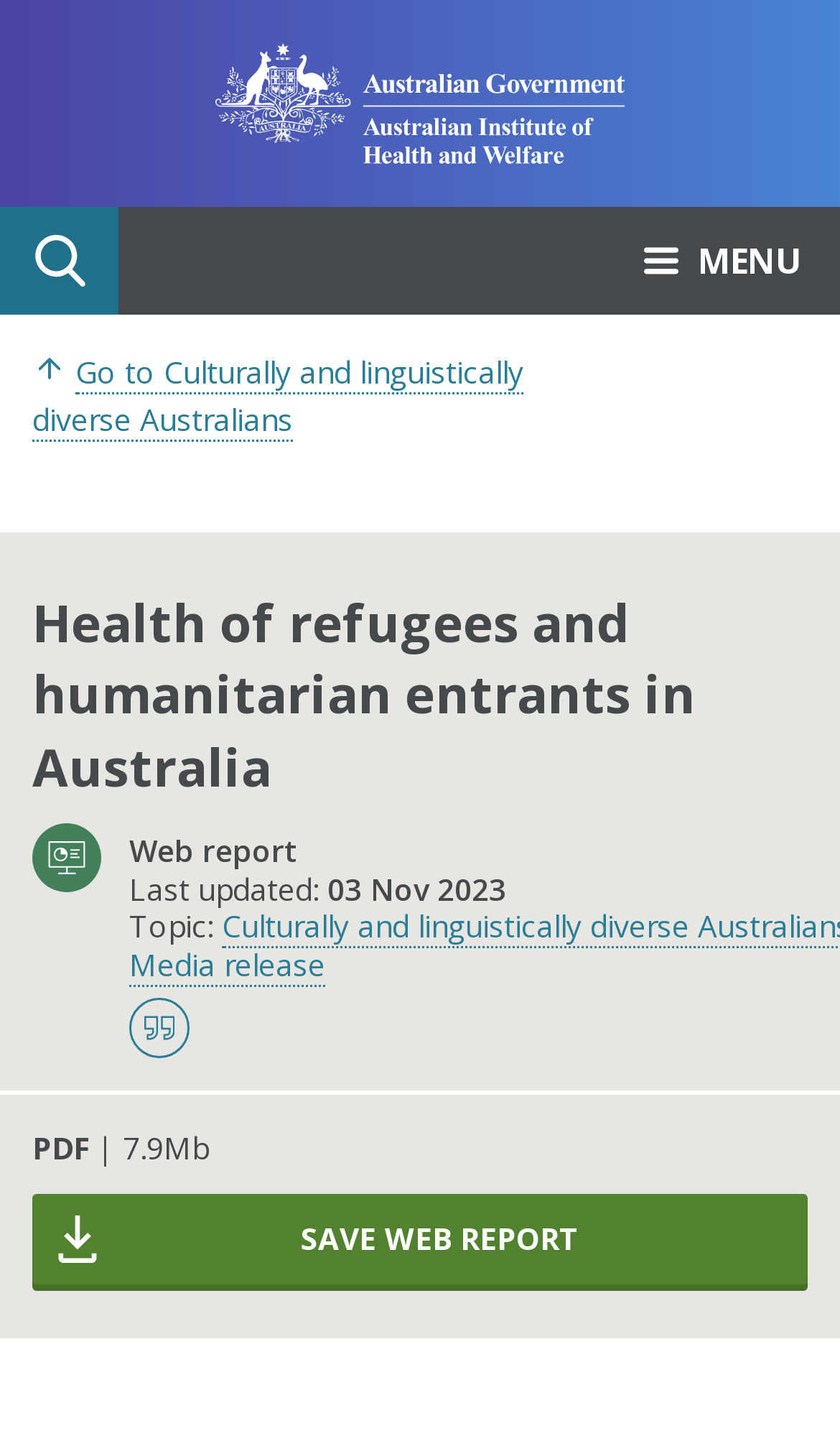Describe the webpage in detail, including text, images, and layout.

The webpage is about the health of refugees and humanitarian entrants in Australia, with a focus on their experiences prior to arrival and their health outcomes. 

At the top left of the page, there is a logo of the Australian Institute of Health and Welfare, which is also a link to the home page. Next to the logo, there is a search bar with a search button. On the top right, there is a menu button labeled "MENU". 

Below the top section, there is a navigation section with breadcrumbs, indicating the current location within the website. 

The main content of the page starts with a heading that reads "Health of refugees and humanitarian entrants in Australia". Below the heading, there are several sections of text, including a label "Web report", a "Last updated" section with a date, a "Topic" section, and a link to a media release. 

There is also a button to view citation formats for the report, and a section to download the report in PDF format, with a file size of 7.9Mb. 

At the bottom of the page, there is a link to save the web report.